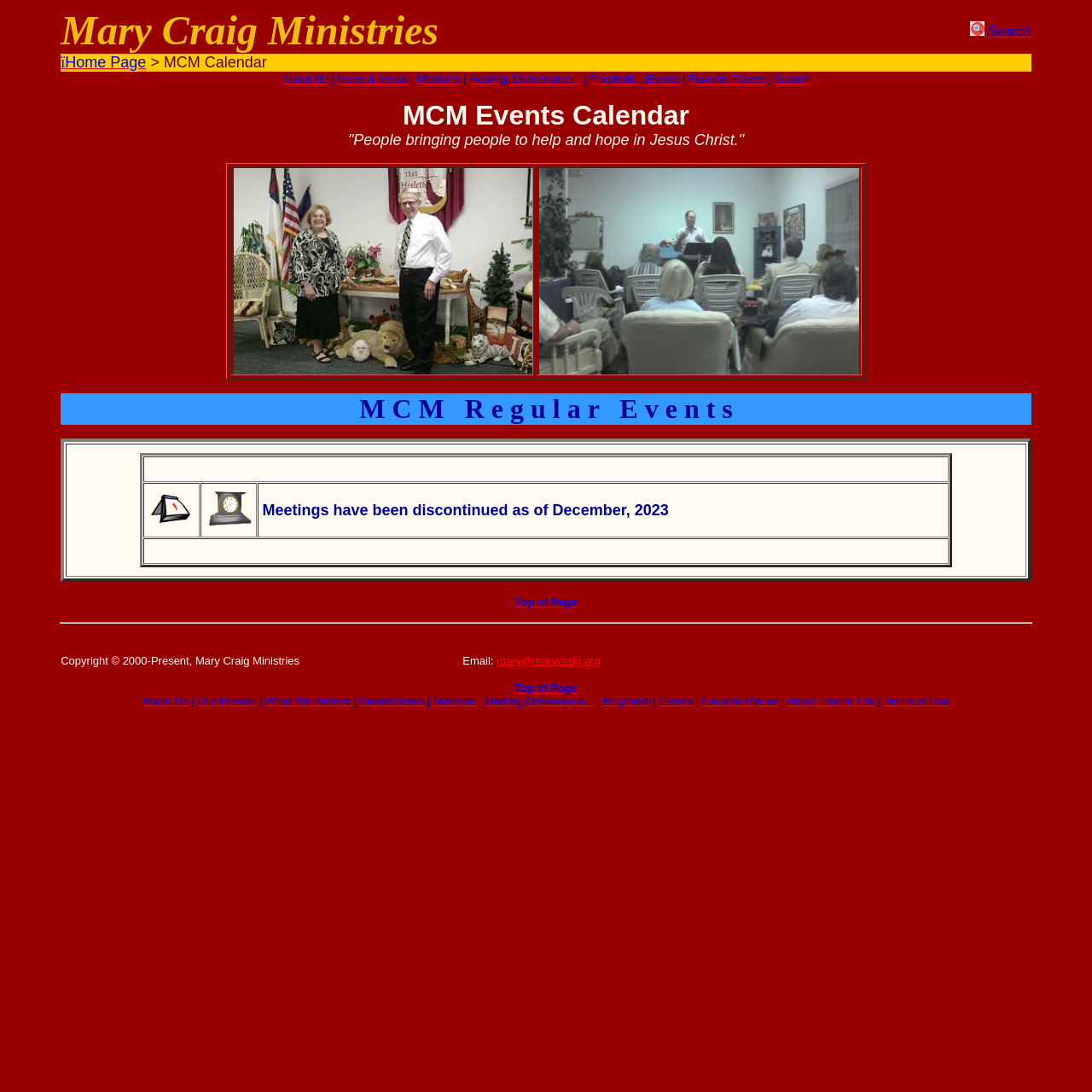What type of events are listed on the calendar?
Please use the image to deliver a detailed and complete answer.

The type of events listed on the calendar can be inferred from the text 'Meetings have been discontinued as of December, 2023' found in the table below the 'MCM Regular Events' heading.